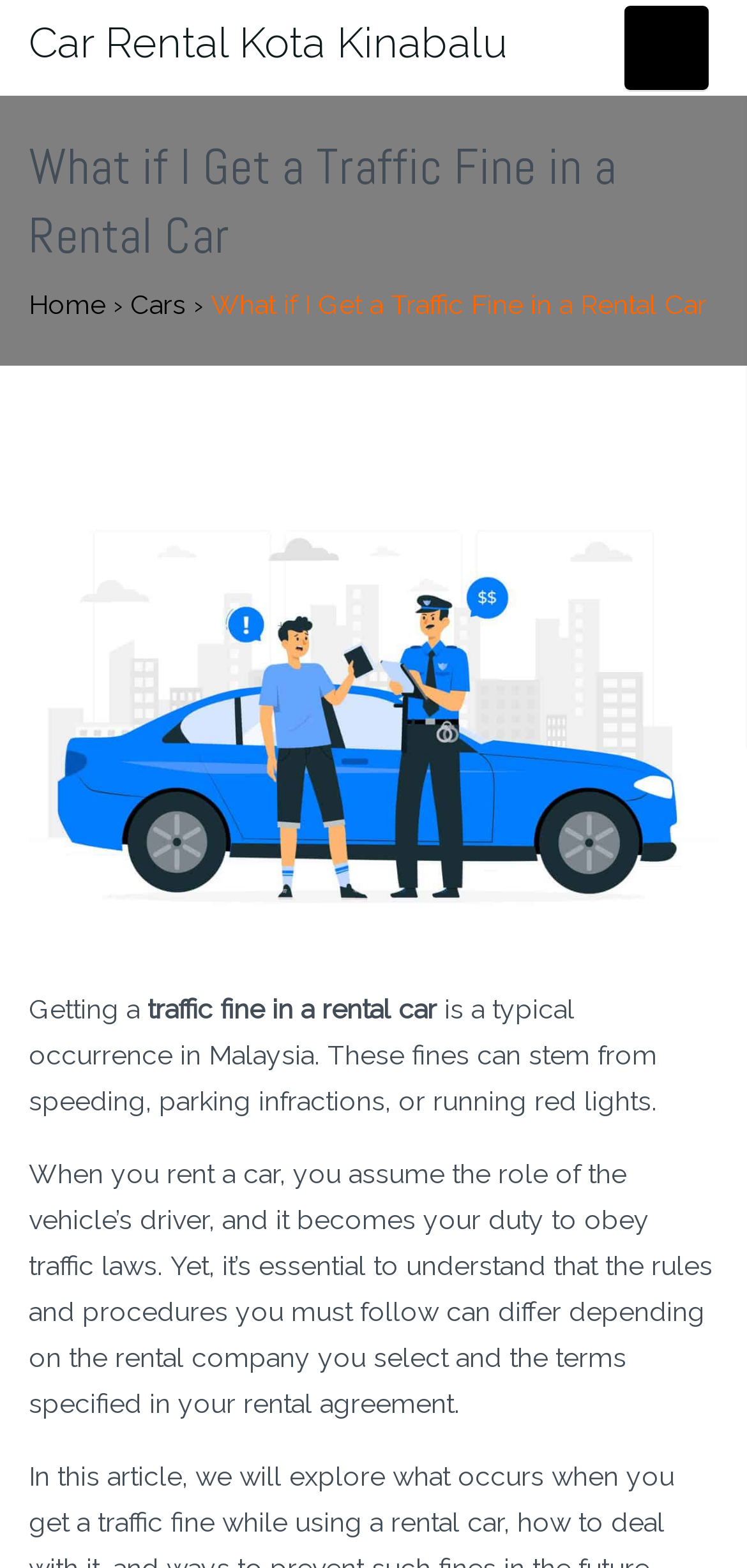Determine the bounding box coordinates for the UI element with the following description: "parent_node: Home". The coordinates should be four float numbers between 0 and 1, represented as [left, top, right, bottom].

[0.836, 0.004, 0.949, 0.057]